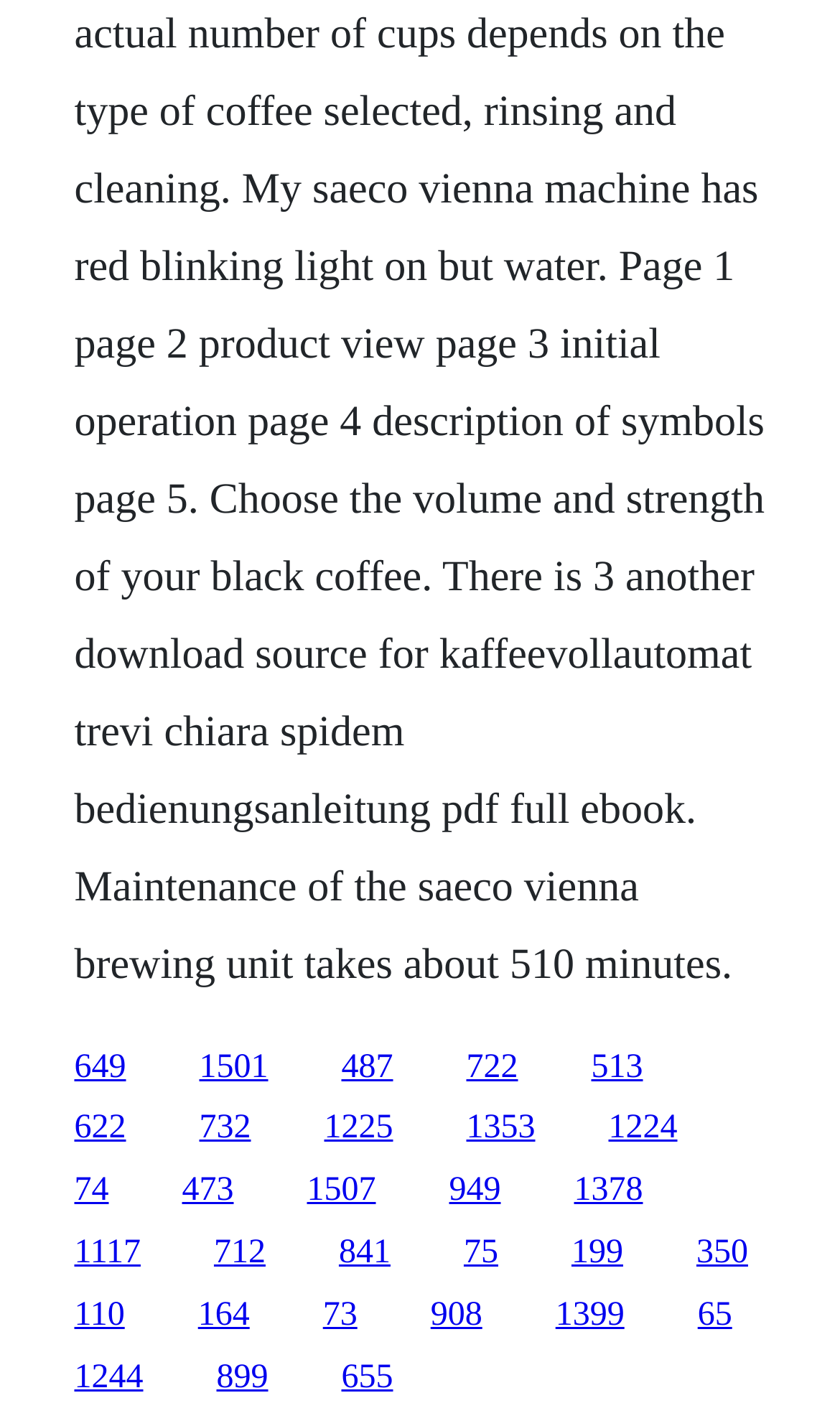Using the webpage screenshot, locate the HTML element that fits the following description and provide its bounding box: "732".

[0.237, 0.779, 0.299, 0.804]